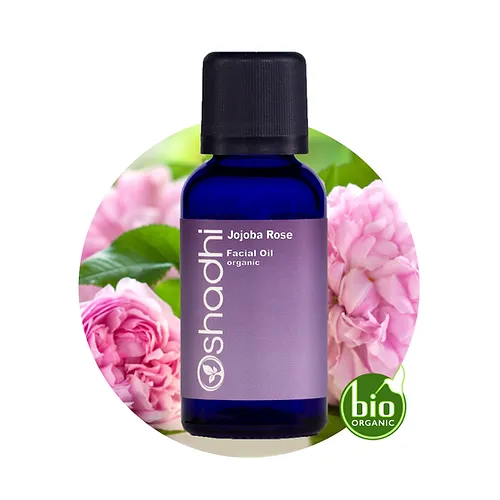Please answer the following question using a single word or phrase: What is the significance of the green seal on the label?

Certified organic